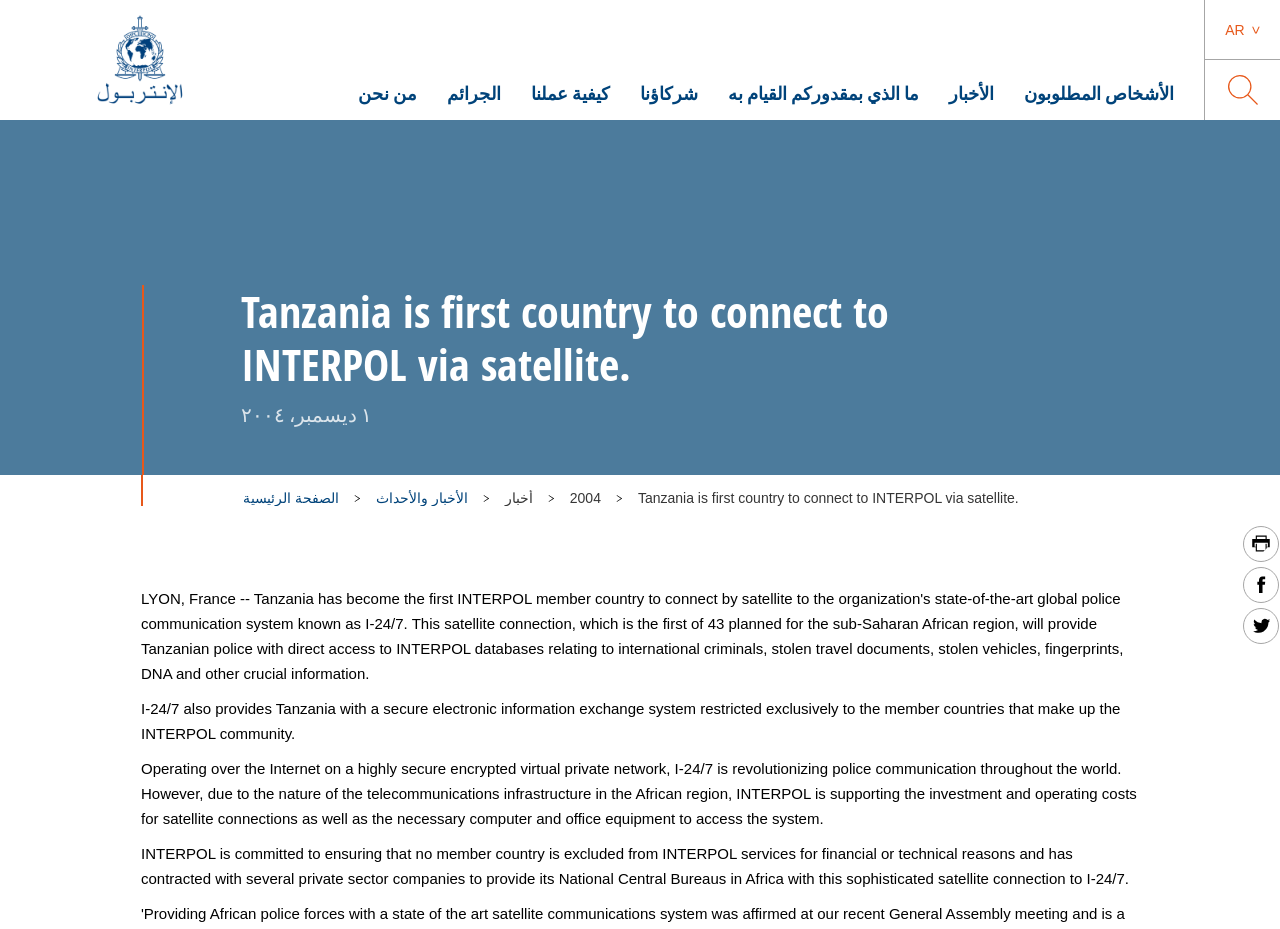What is the date mentioned in the article?
Provide a detailed answer to the question using information from the image.

I found a StaticText element with the content '١ ديسمبر، ٢٠٠٤' at coordinates [0.188, 0.431, 0.291, 0.46]. This suggests that the date mentioned in the article is 1 December, 2004.